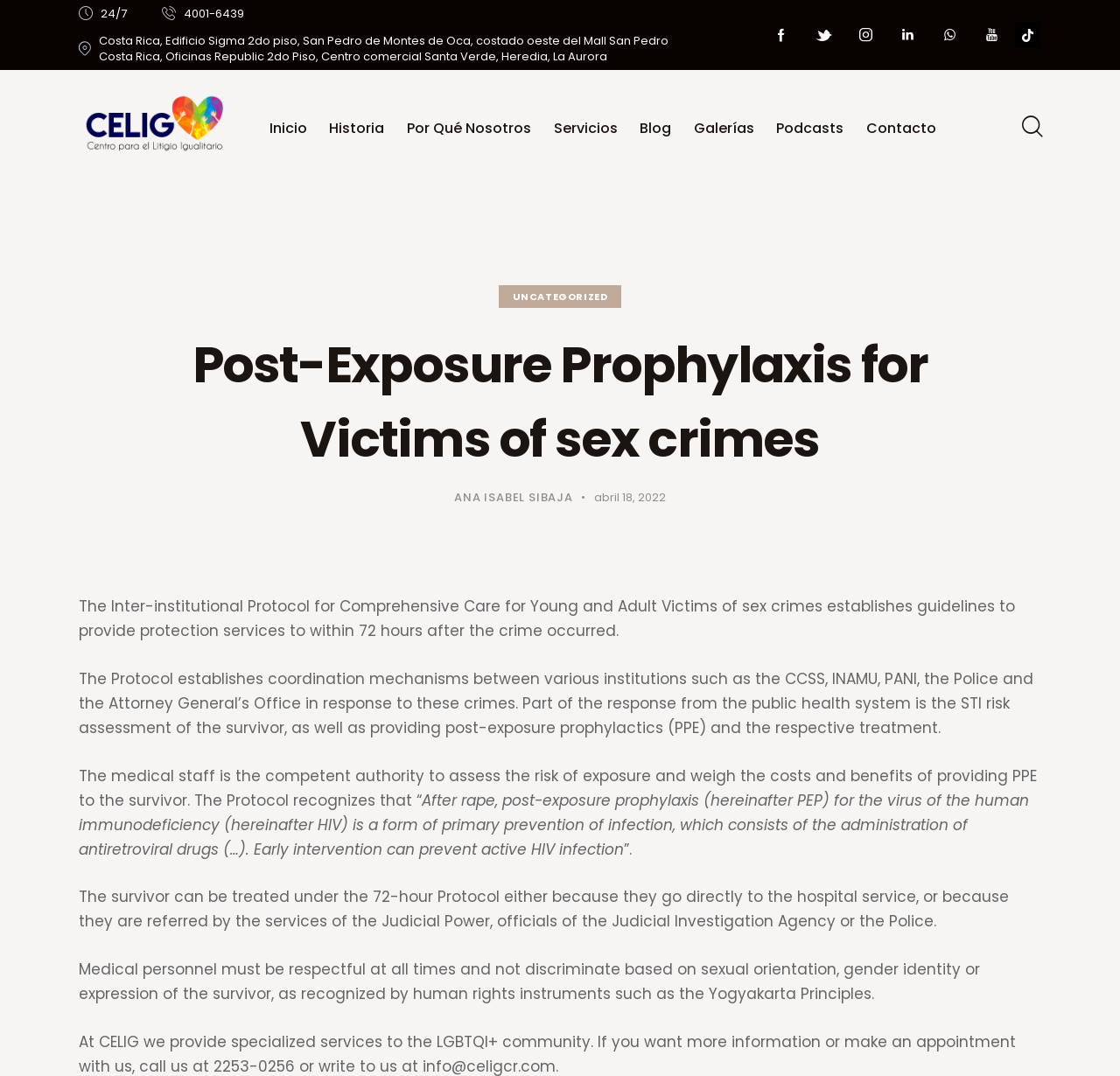Provide a thorough summary of the webpage.

This webpage is about Post-Exposure Prophylaxis for Victims of sex crimes, specifically discussing the Inter-institutional Protocol for Comprehensive Care. At the top, there is a 24/7 hotline number and an address in Costa Rica. Below that, there are two more addresses in Costa Rica. 

On the top right, there are six social media links, including Tiktok, and a logo of CELIG, a law firm for the LGBTIQ+ community. 

The main content of the webpage is divided into sections. The first section has a heading "Post-Exposure Prophylaxis for Victims of sex crimes" and is followed by the author's name, Ana Isabel Sibaja, and the date, April 18, 2022. 

The main text explains the Inter-institutional Protocol, which establishes guidelines to provide protection services to victims of sex crimes within 72 hours after the crime occurred. The protocol coordinates between various institutions, including the public health system, to respond to these crimes. It also discusses the role of medical staff in assessing the risk of exposure and providing post-exposure prophylactics.

There are seven navigation links at the top, including "Inicio", "Historia", "Por Qué Nosotros", "Servicios", "Blog", "Galerías", and "Podcasts". Additionally, there is a "Contacto" link at the top right.